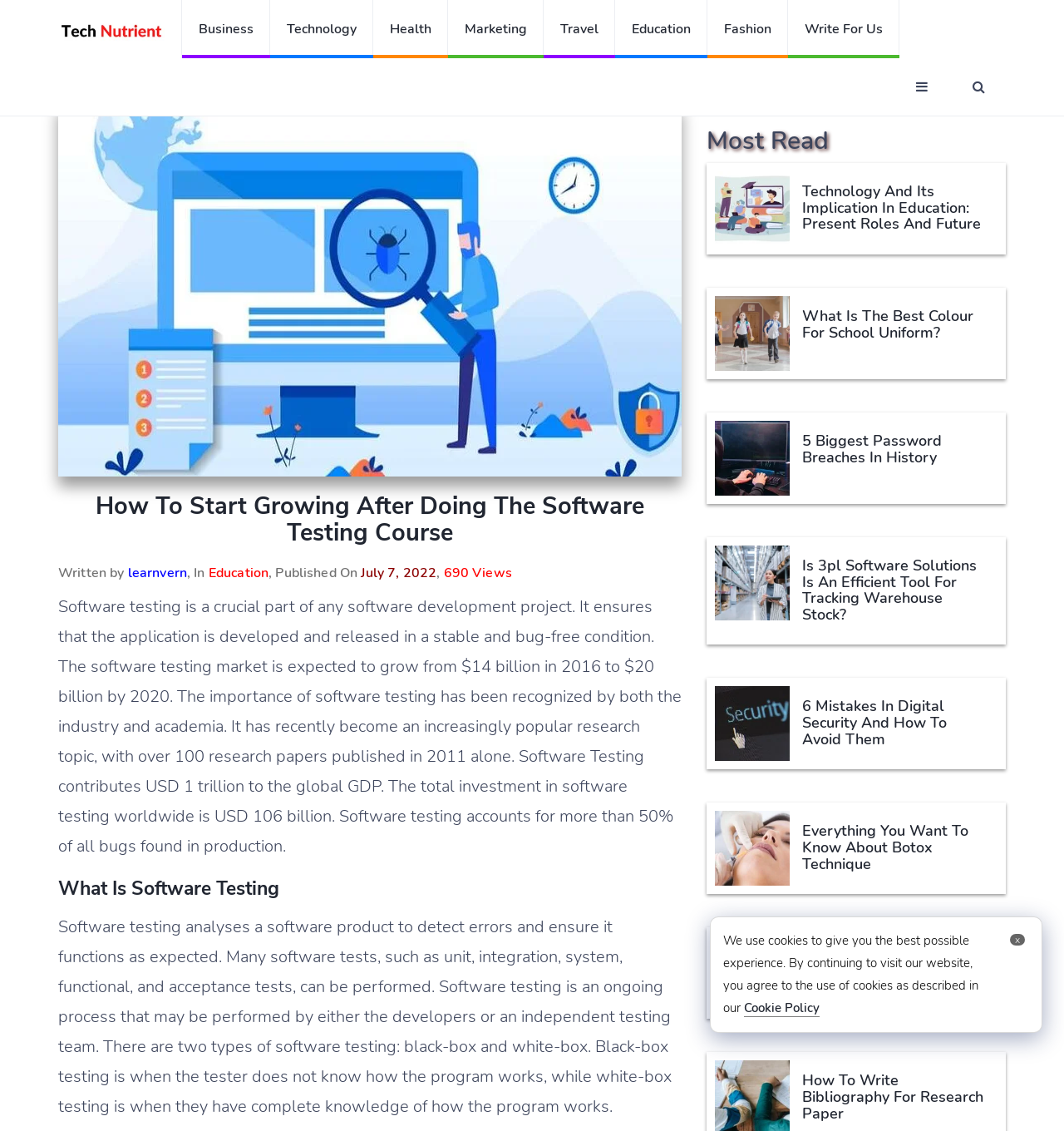Please give the bounding box coordinates of the area that should be clicked to fulfill the following instruction: "Click on the 'Education' link". The coordinates should be in the format of four float numbers from 0 to 1, i.e., [left, top, right, bottom].

[0.578, 0.0, 0.665, 0.051]